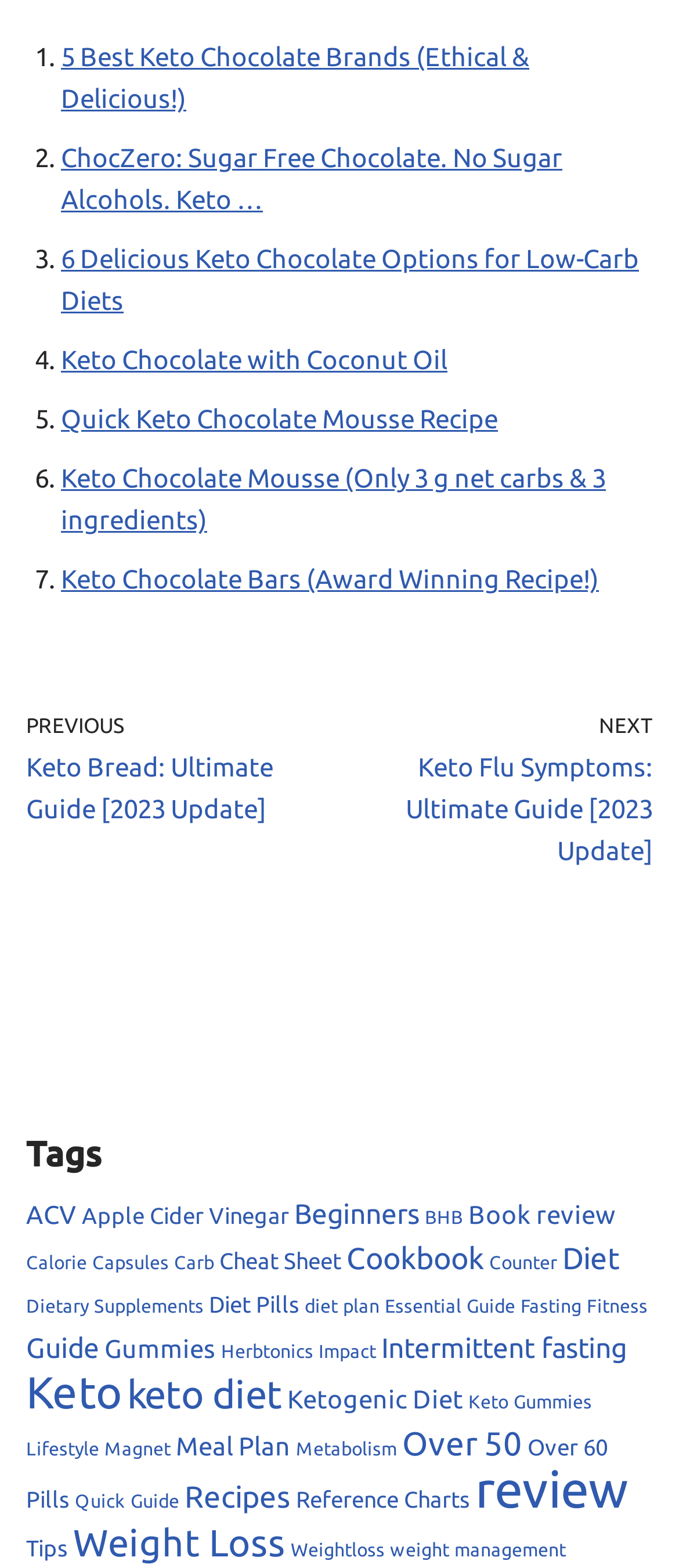Please identify the bounding box coordinates of the clickable area that will allow you to execute the instruction: "Click on the '5 Best Keto Chocolate Brands (Ethical & Delicious!)' link".

[0.09, 0.027, 0.779, 0.072]